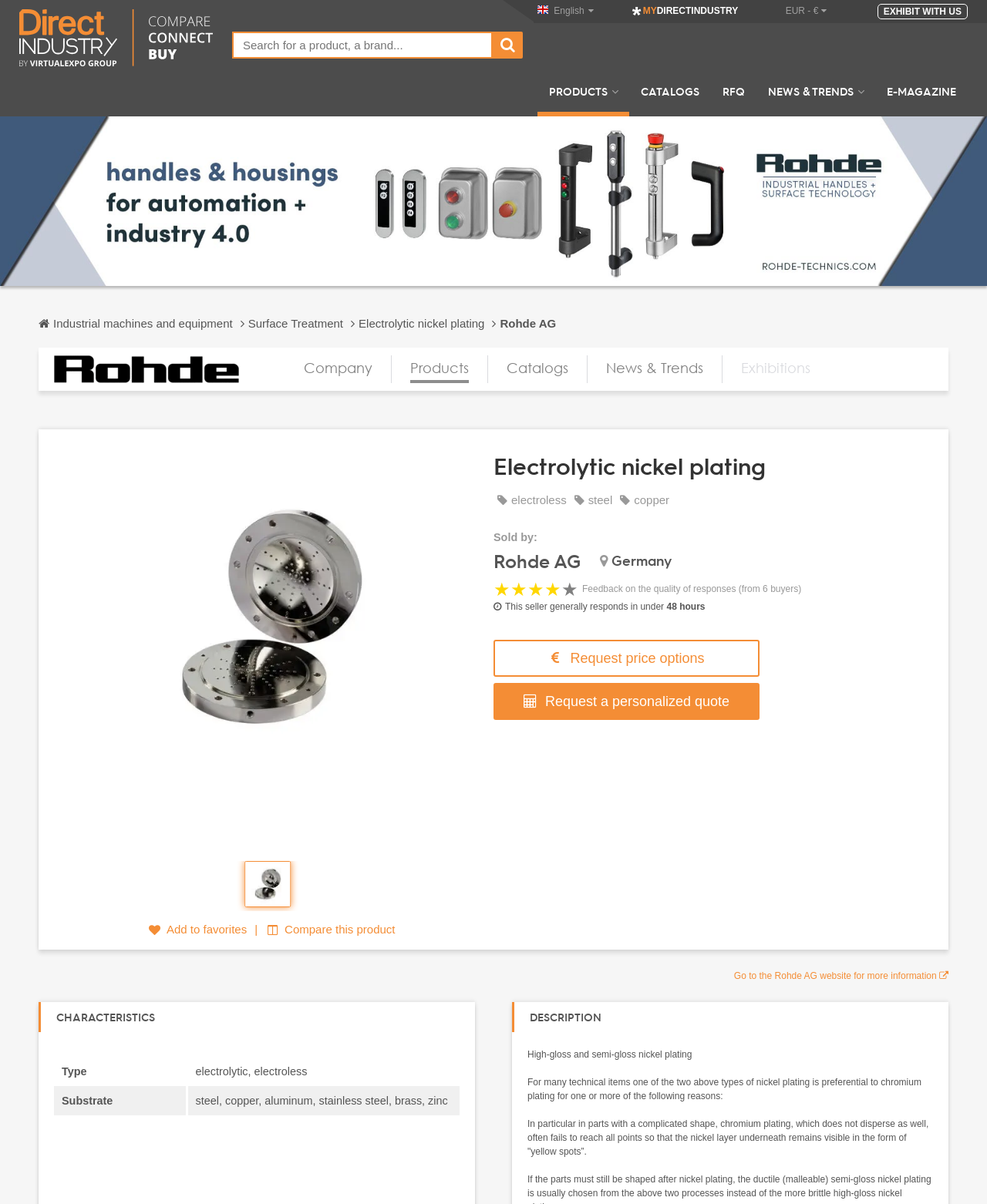Locate the bounding box coordinates of the element's region that should be clicked to carry out the following instruction: "Exhibit with us". The coordinates need to be four float numbers between 0 and 1, i.e., [left, top, right, bottom].

[0.889, 0.003, 0.98, 0.016]